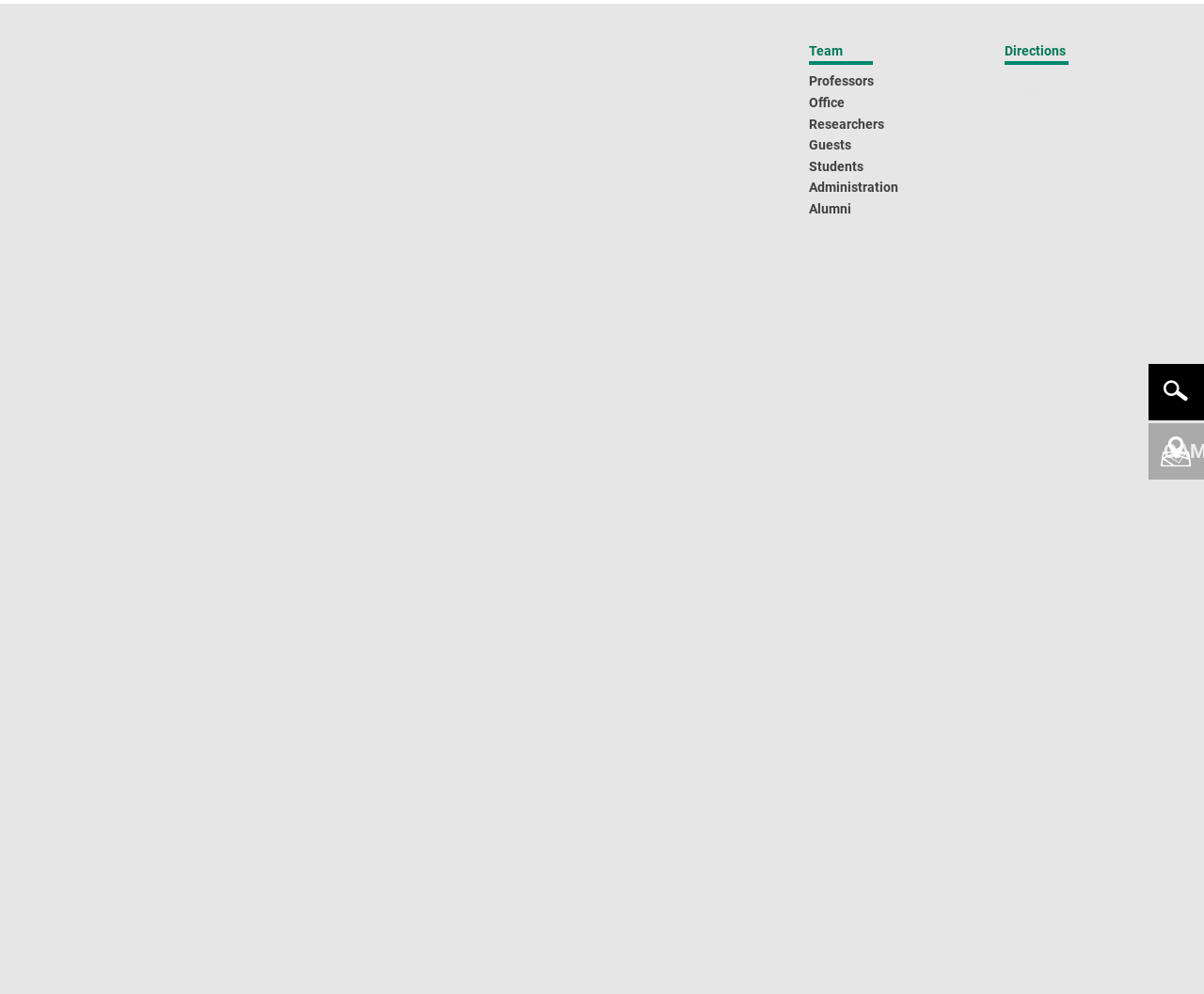Please indicate the bounding box coordinates of the element's region to be clicked to achieve the instruction: "view research groups". Provide the coordinates as four float numbers between 0 and 1, i.e., [left, top, right, bottom].

[0.023, 0.137, 0.166, 0.158]